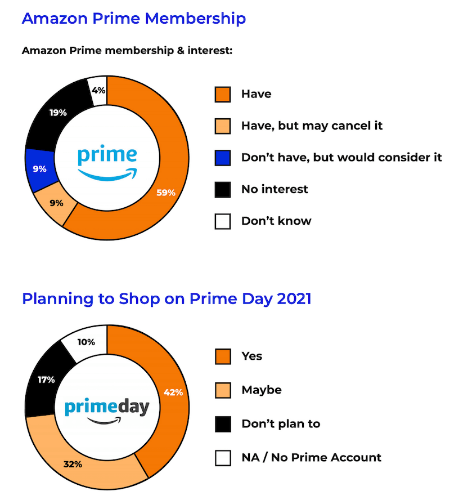How many people are undecided about shopping on Prime Day 2021?
Using the details shown in the screenshot, provide a comprehensive answer to the question.

In the bottom section titled 'Planning to Shop on Prime Day 2021', the gray segment of the pie chart indicates that 17% of participants are undecided about shopping on Prime Day 2021.